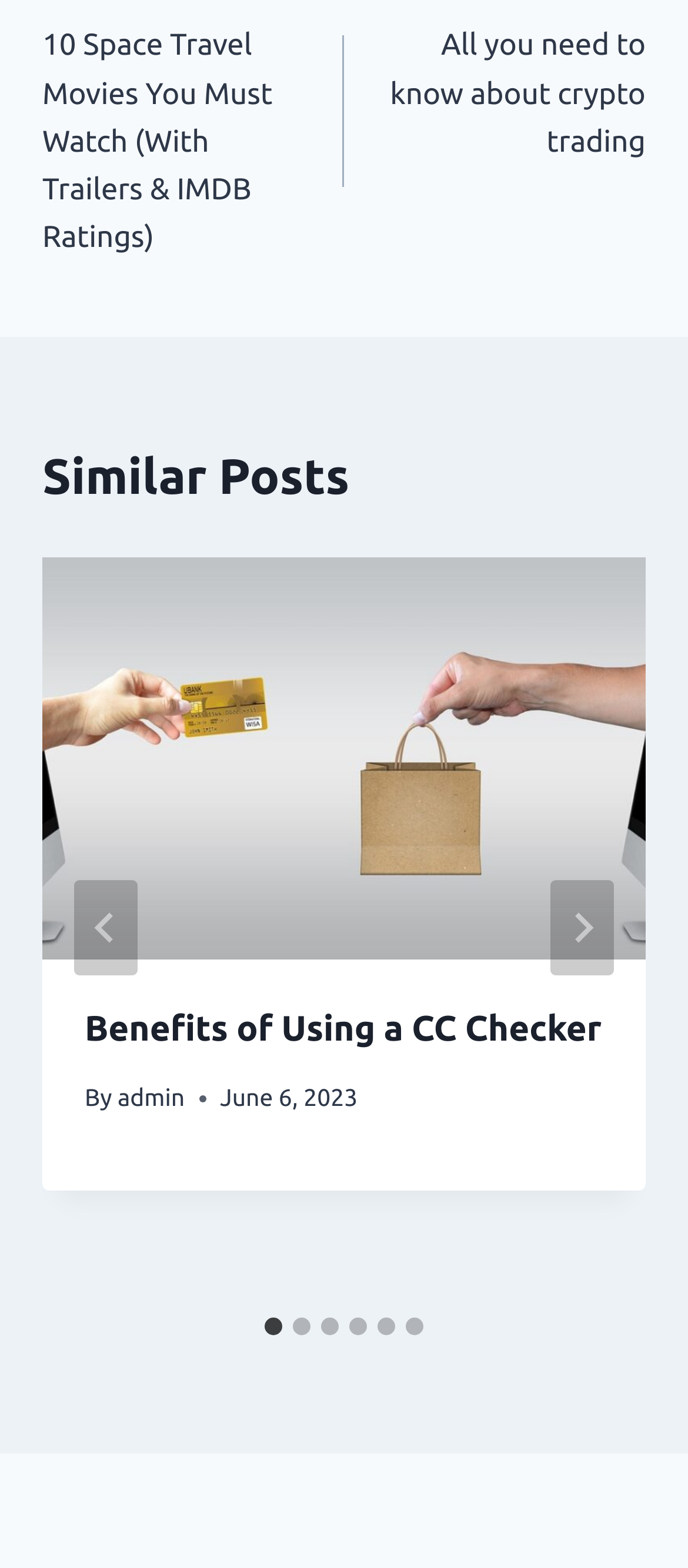Please identify the bounding box coordinates of the element's region that should be clicked to execute the following instruction: "View next post". The bounding box coordinates must be four float numbers between 0 and 1, i.e., [left, top, right, bottom].

[0.8, 0.561, 0.892, 0.622]